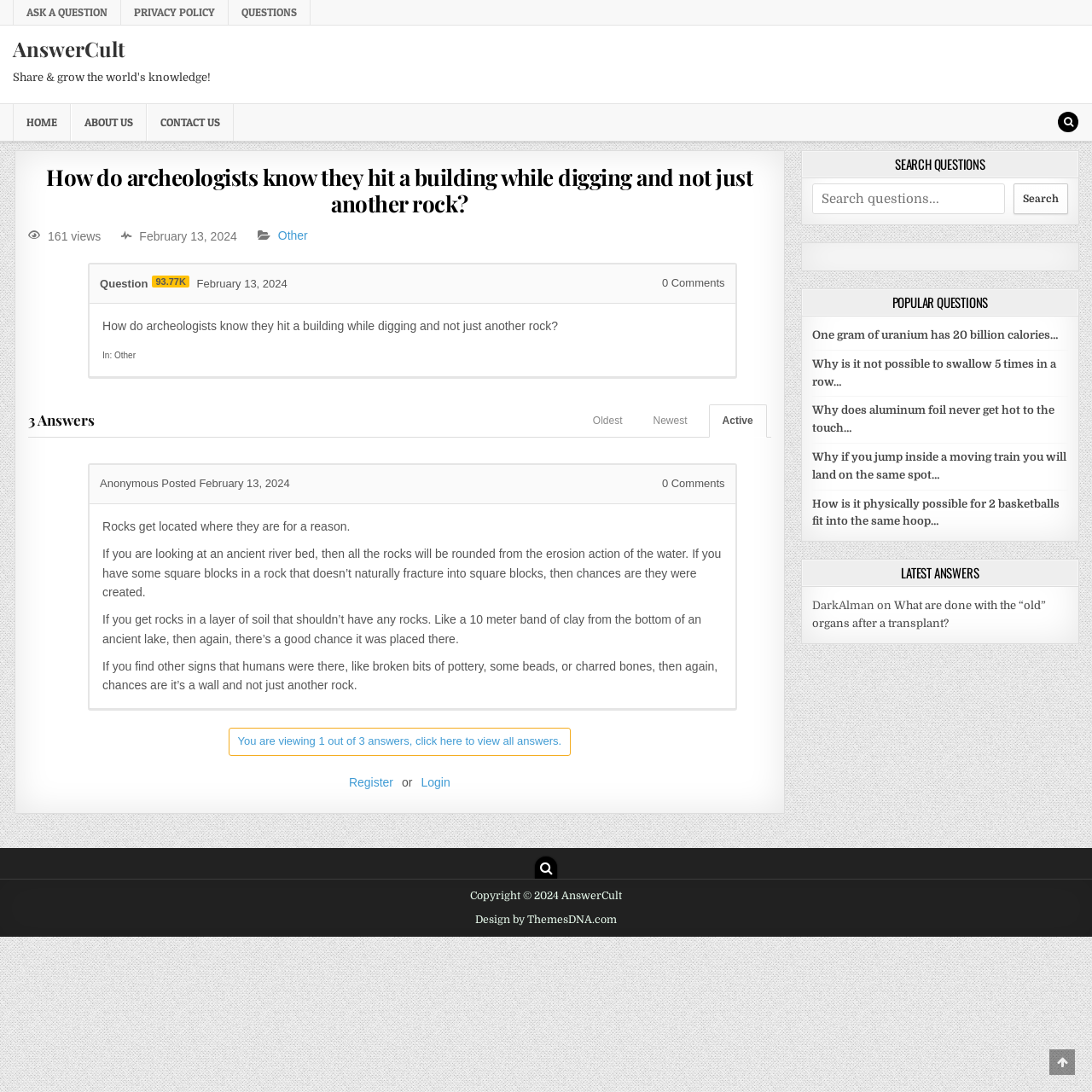Locate the bounding box coordinates of the clickable element to fulfill the following instruction: "Search for questions". Provide the coordinates as four float numbers between 0 and 1 in the format [left, top, right, bottom].

[0.928, 0.168, 0.978, 0.196]